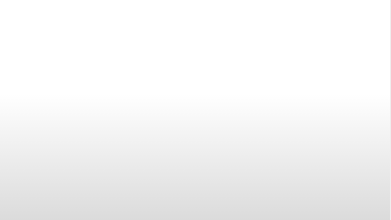Describe all the elements in the image extensively.

The image associated with the article titled "Enhance Your Data Collection Practices with Residential Proxy" likely illustrates a concept related to improving data collection methodologies using residential proxies. It appears within the context of a detailed discussion on data collection enhancements. This guide emphasizes how residential proxies can enhance practices by providing reliable, anonymous access to web data, catering especially to those in need of leveraging extensive online data for business analytics or research purposes. The article promises insights into the benefits and applications of utilizing such tools, tailored for professionals aiming to optimize their data-gathering strategies.